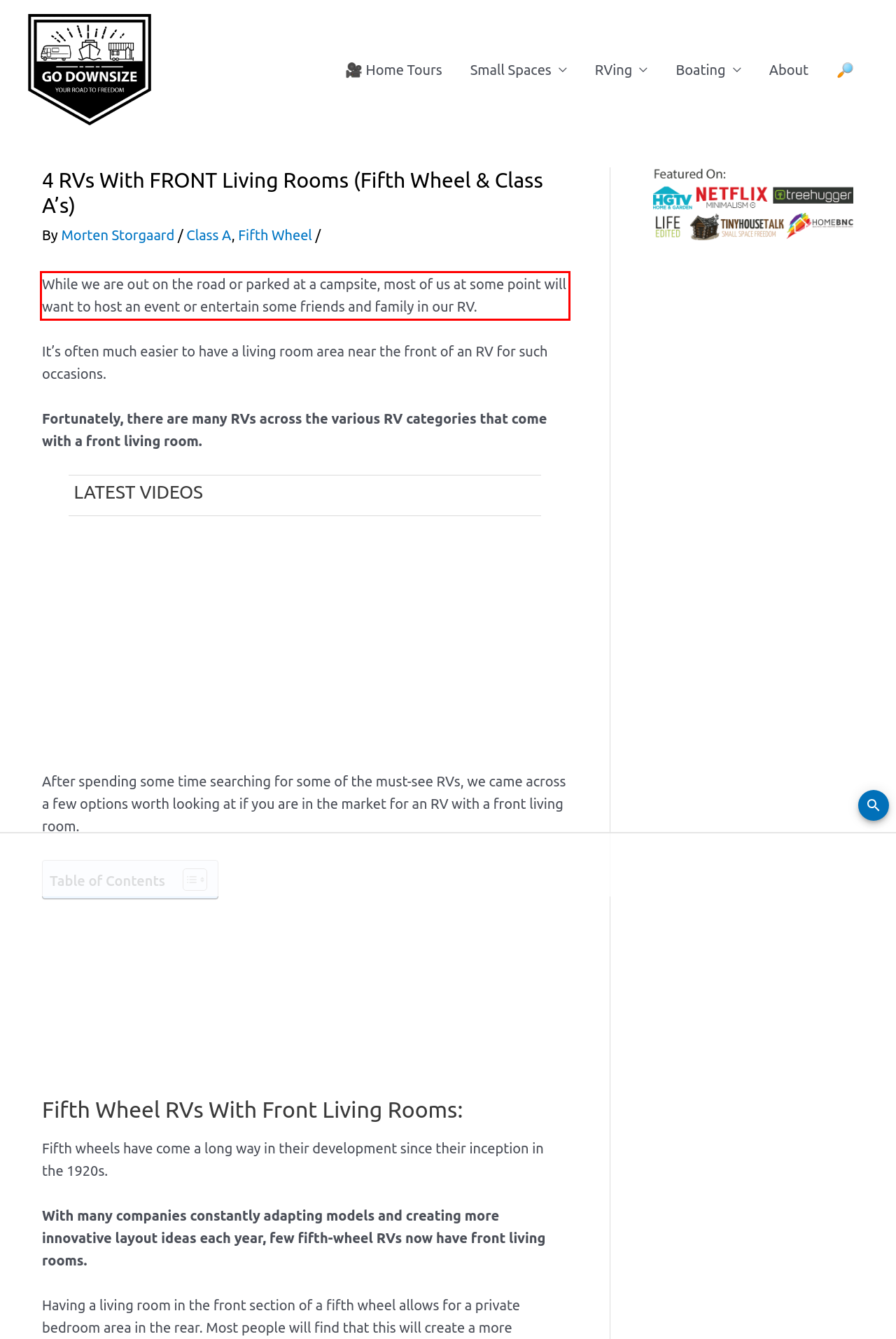Identify the text inside the red bounding box in the provided webpage screenshot and transcribe it.

While we are out on the road or parked at a campsite, most of us at some point will want to host an event or entertain some friends and family in our RV.